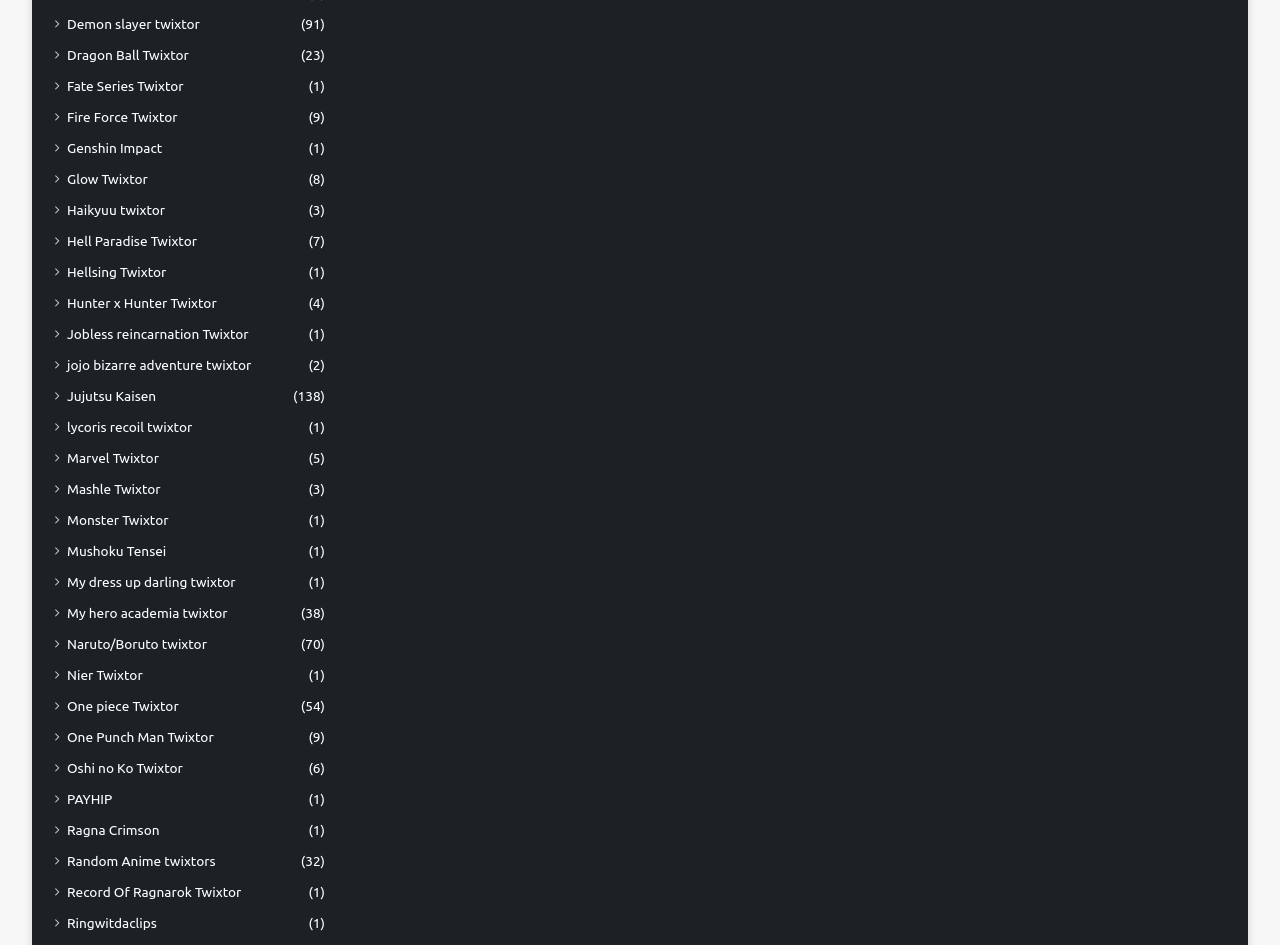What is the theme of this webpage?
Kindly answer the question with as much detail as you can.

Based on the links and text on the webpage, it appears to be a collection of anime-related content, with links to various anime series and their corresponding 'Twixtor' versions.